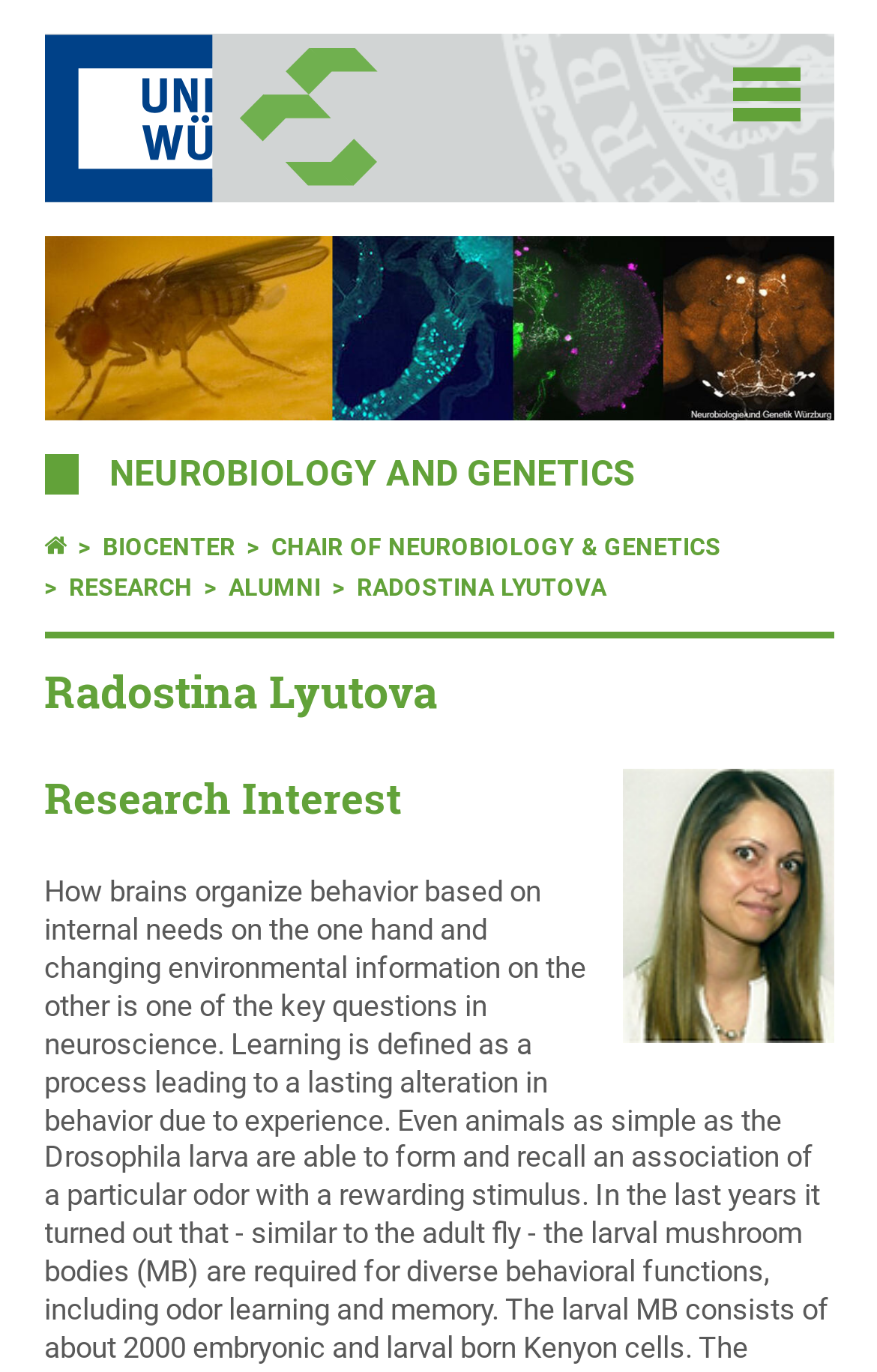Respond with a single word or short phrase to the following question: 
How many parent pages are listed?

4